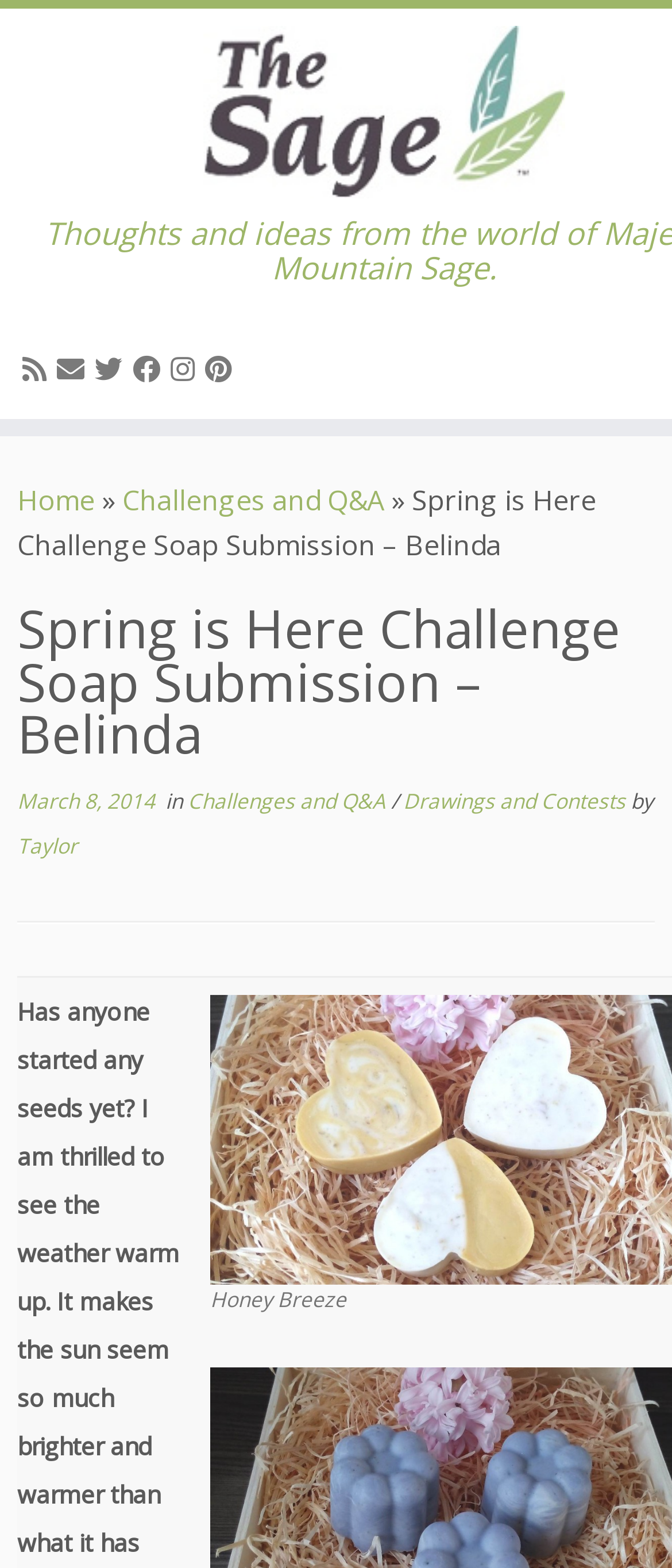Extract the heading text from the webpage.

Spring is Here Challenge Soap Submission – Belinda